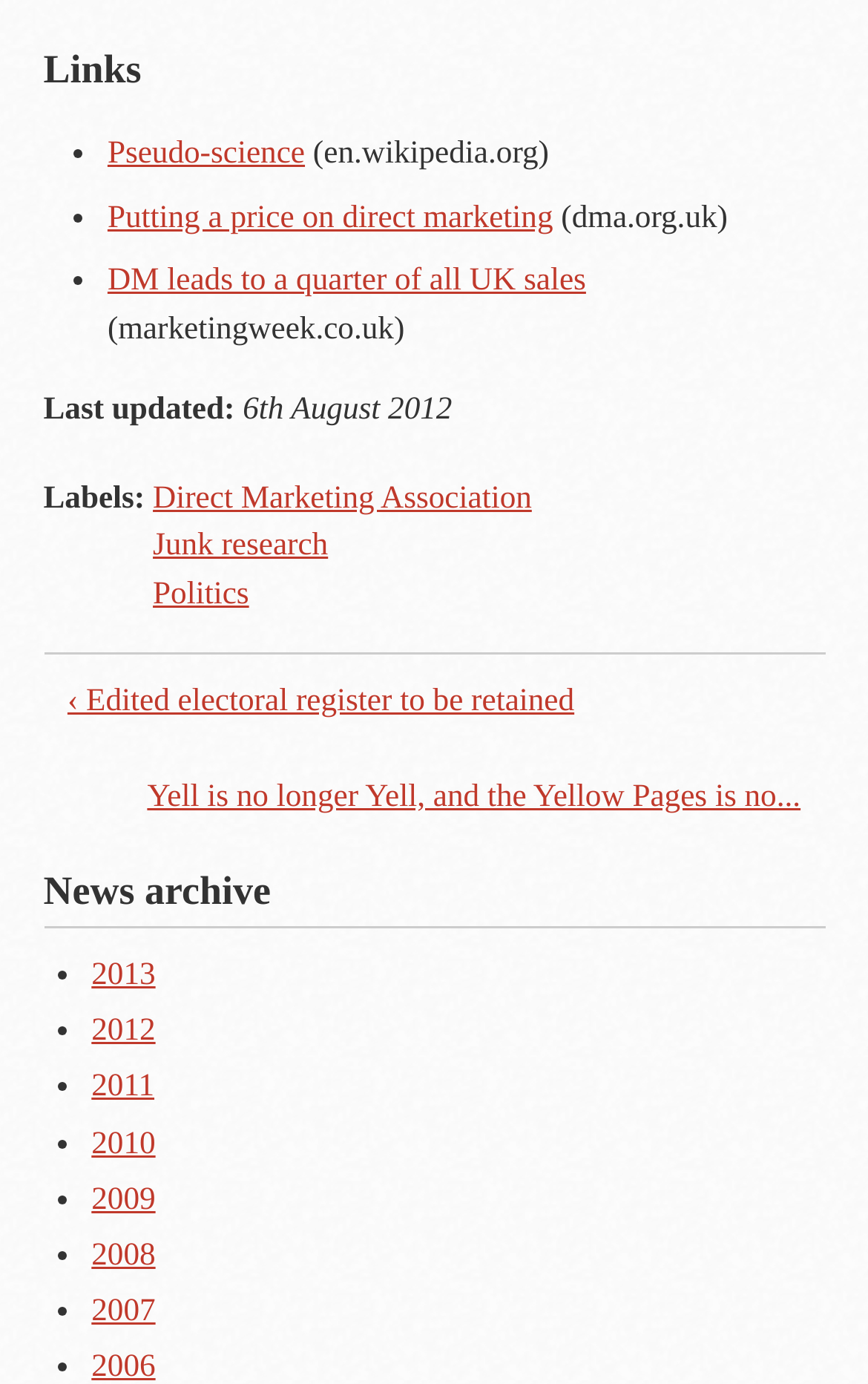Determine the bounding box coordinates for the region that must be clicked to execute the following instruction: "Visit 'Direct Marketing Association'".

[0.176, 0.347, 0.613, 0.372]